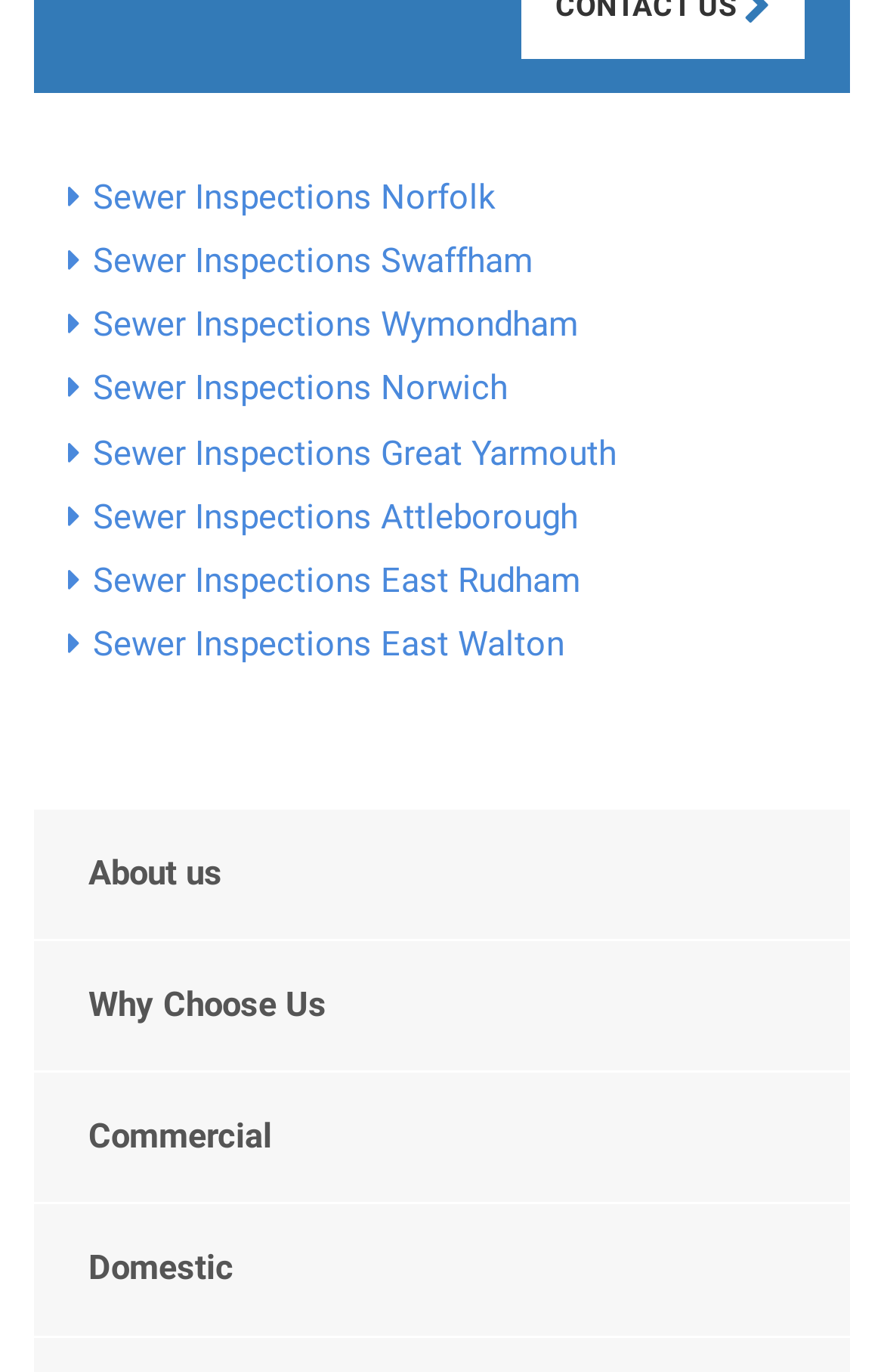How many links are there for sewer inspection services?
Can you offer a detailed and complete answer to this question?

There are 7 links on the webpage that start with 'Sewer Inspections' followed by a location, indicating that there are 7 different locations for sewer inspection services.